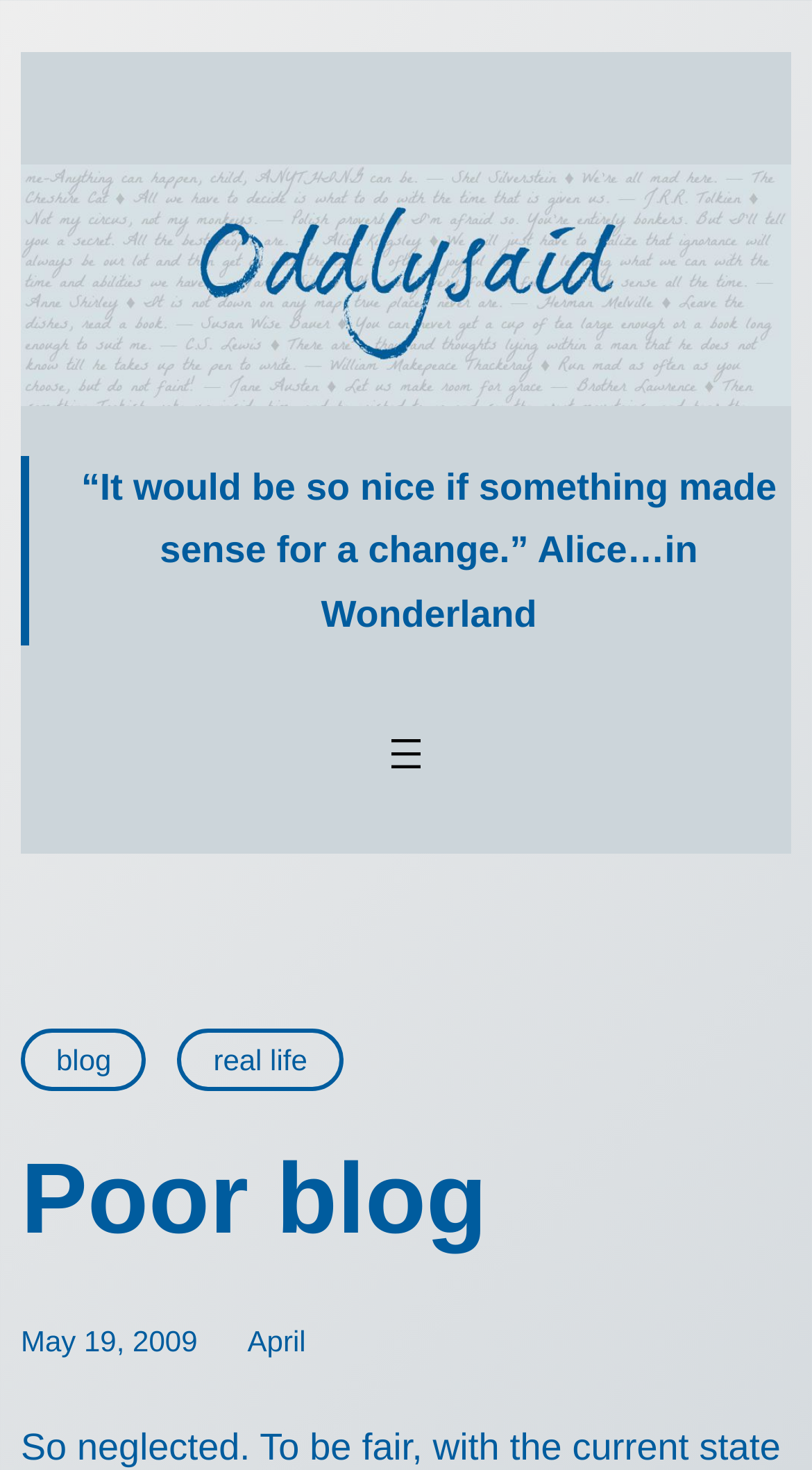Locate the bounding box for the described UI element: "aria-label="Open menu"". Ensure the coordinates are four float numbers between 0 and 1, formatted as [left, top, right, bottom].

[0.469, 0.496, 0.531, 0.53]